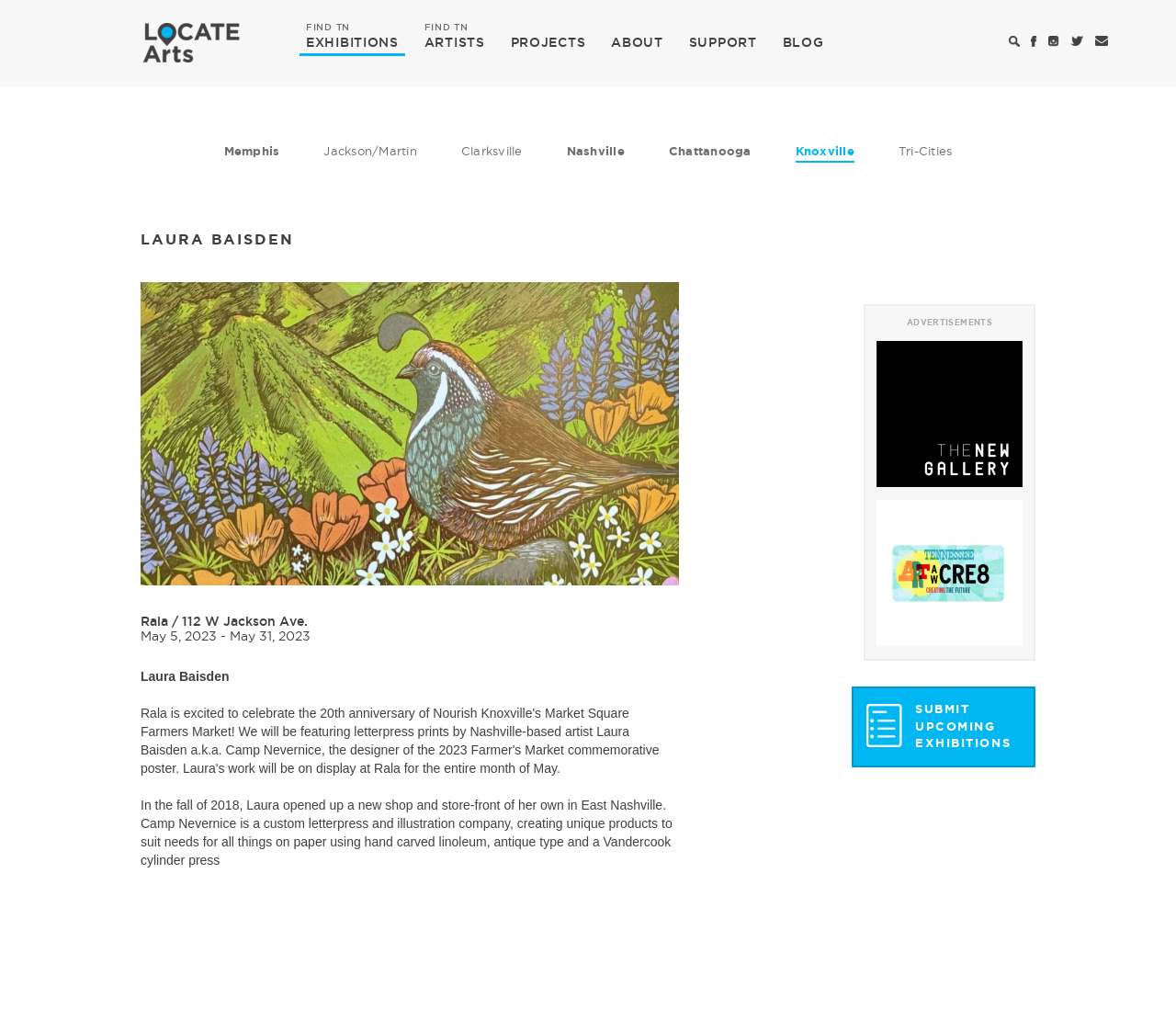Please predict the bounding box coordinates of the element's region where a click is necessary to complete the following instruction: "View Laura Baisden's profile". The coordinates should be represented by four float numbers between 0 and 1, i.e., [left, top, right, bottom].

[0.12, 0.226, 0.88, 0.242]